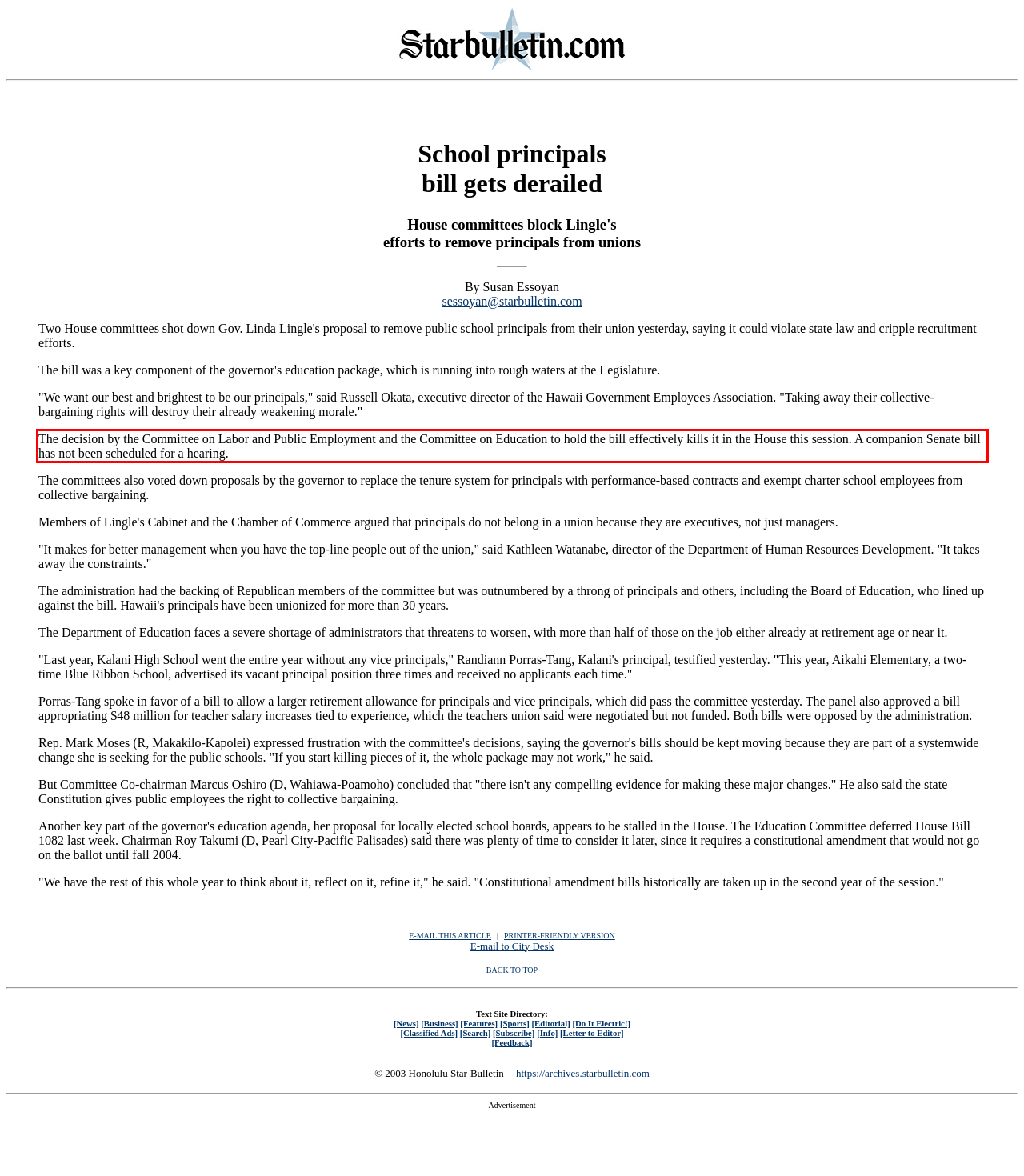You are provided with a webpage screenshot that includes a red rectangle bounding box. Extract the text content from within the bounding box using OCR.

The decision by the Committee on Labor and Public Employment and the Committee on Education to hold the bill effectively kills it in the House this session. A companion Senate bill has not been scheduled for a hearing.